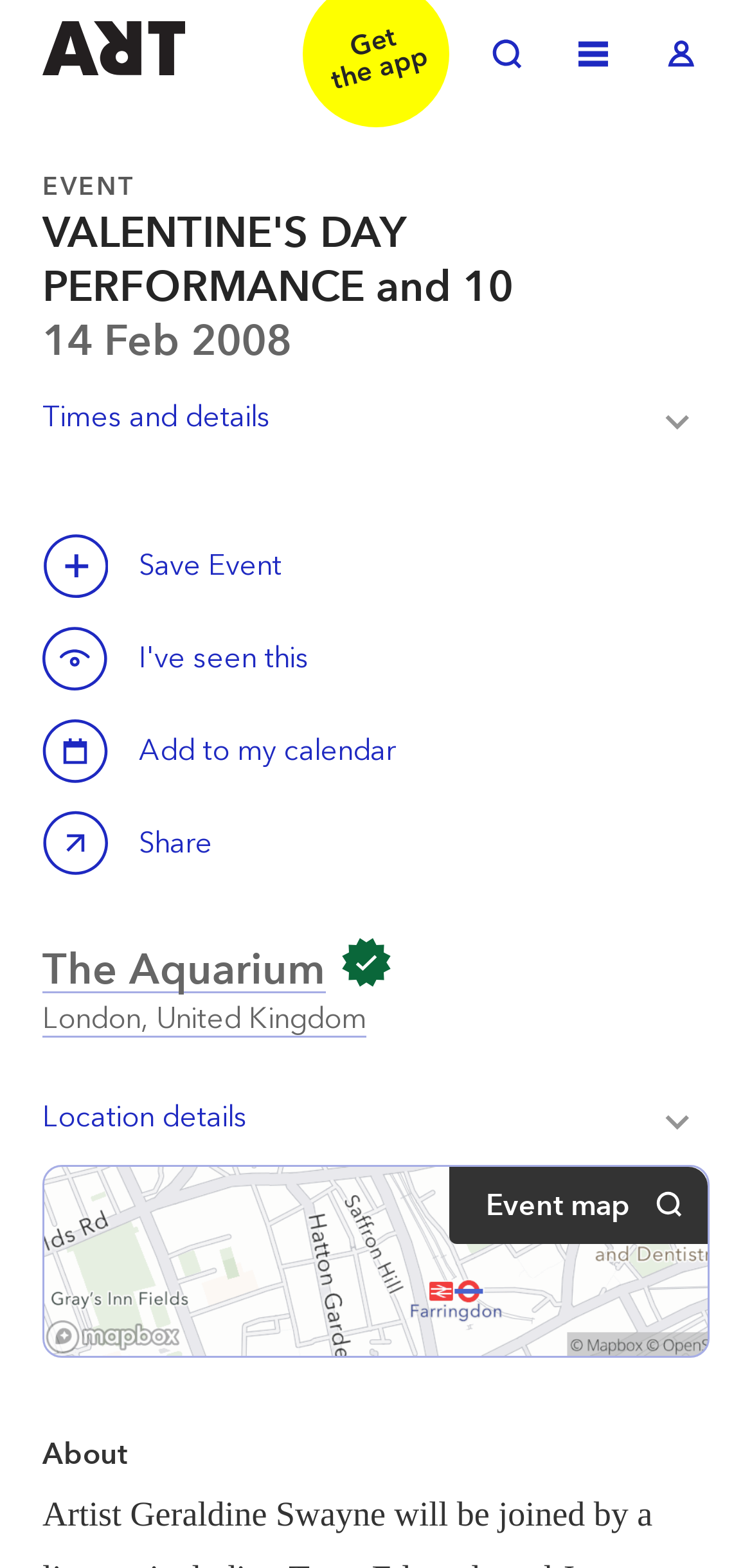Highlight the bounding box coordinates of the region I should click on to meet the following instruction: "View event details".

[0.056, 0.235, 0.944, 0.296]